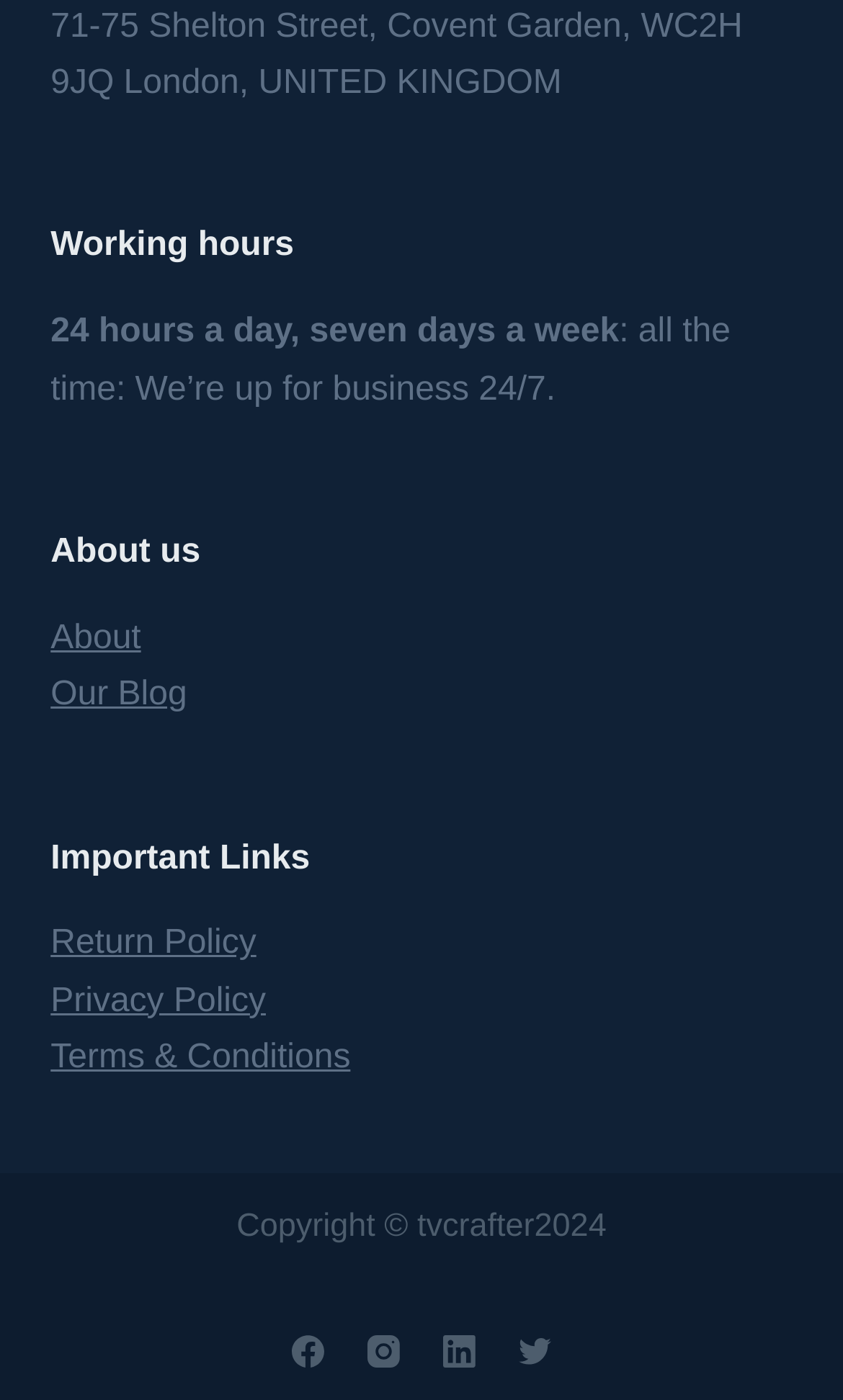Answer this question in one word or a short phrase: What year is mentioned in the copyright statement?

2024